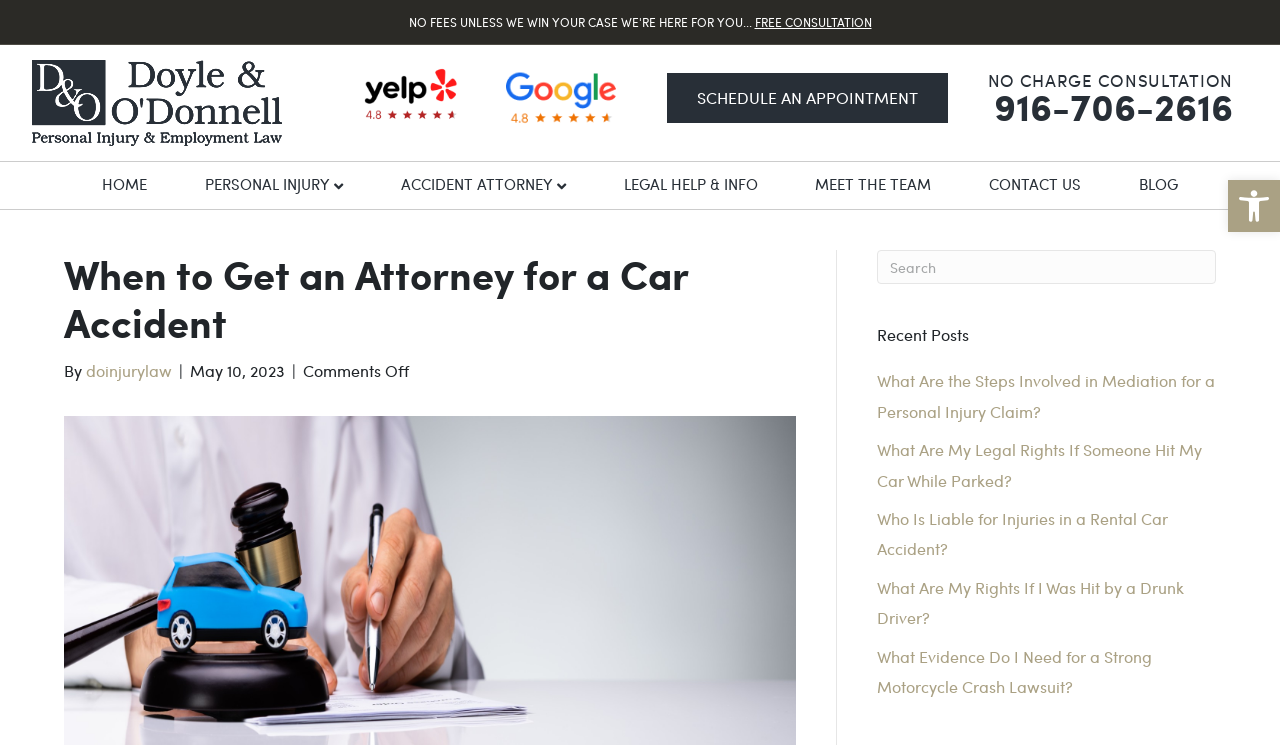Could you locate the bounding box coordinates for the section that should be clicked to accomplish this task: "Visit 'Doyle and O’Donnell Injury Law'".

[0.025, 0.12, 0.22, 0.149]